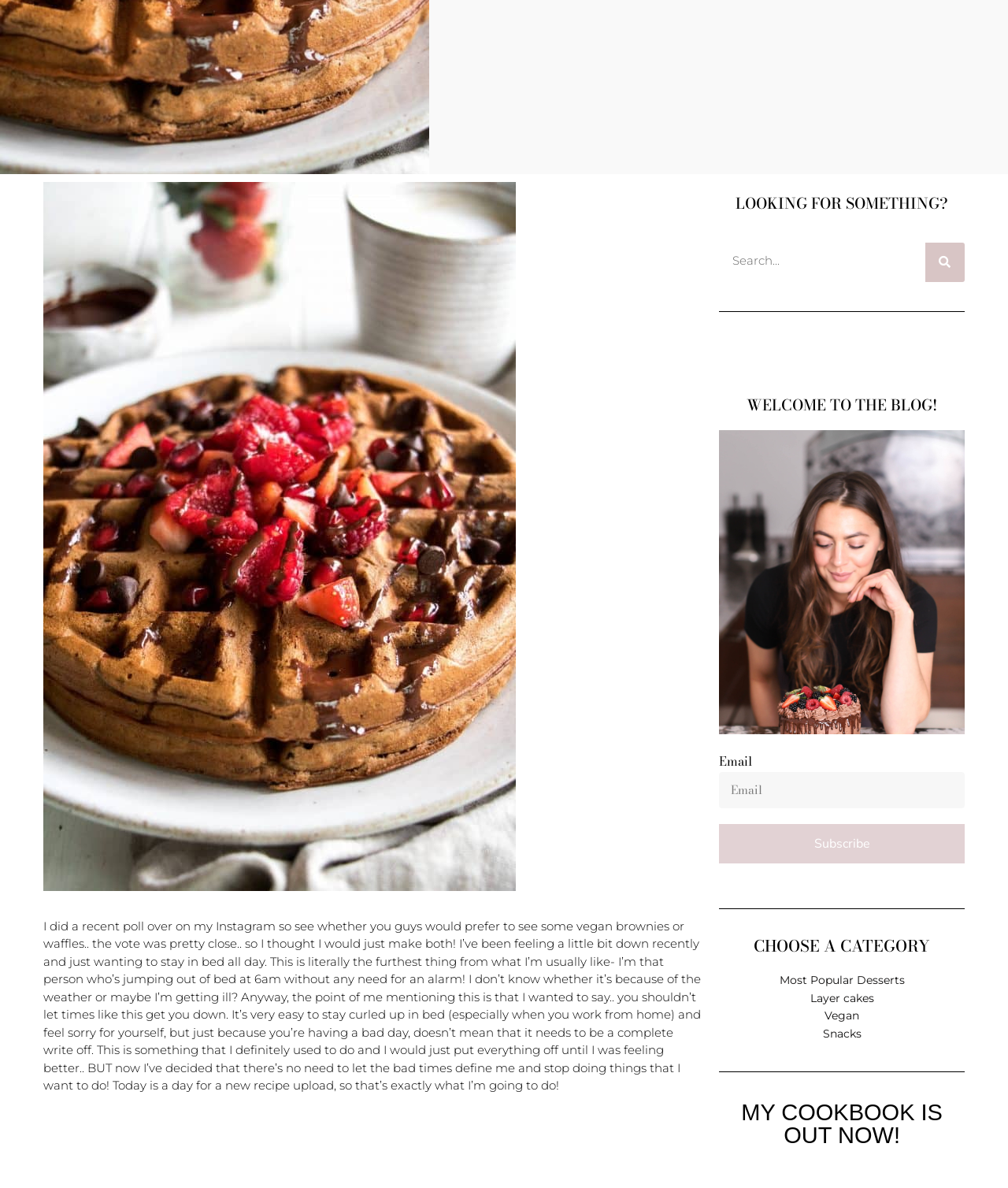Based on the element description, predict the bounding box coordinates (top-left x, top-left y, bottom-right x, bottom-right y) for the UI element in the screenshot: parent_node: Email name="eael_mailchimp_email" placeholder="Email"

[0.714, 0.65, 0.957, 0.68]